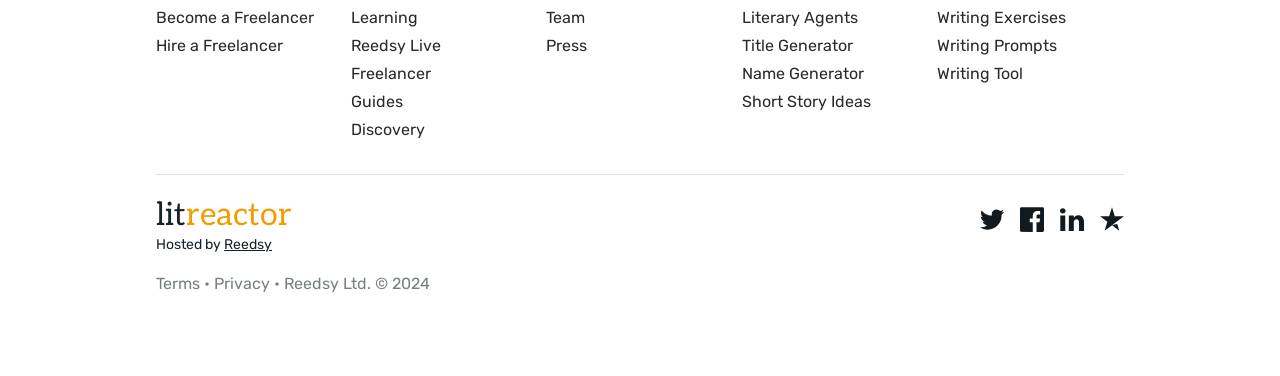Determine the bounding box coordinates for the element that should be clicked to follow this instruction: "Become a freelancer". The coordinates should be given as four float numbers between 0 and 1, in the format [left, top, right, bottom].

[0.122, 0.016, 0.268, 0.08]